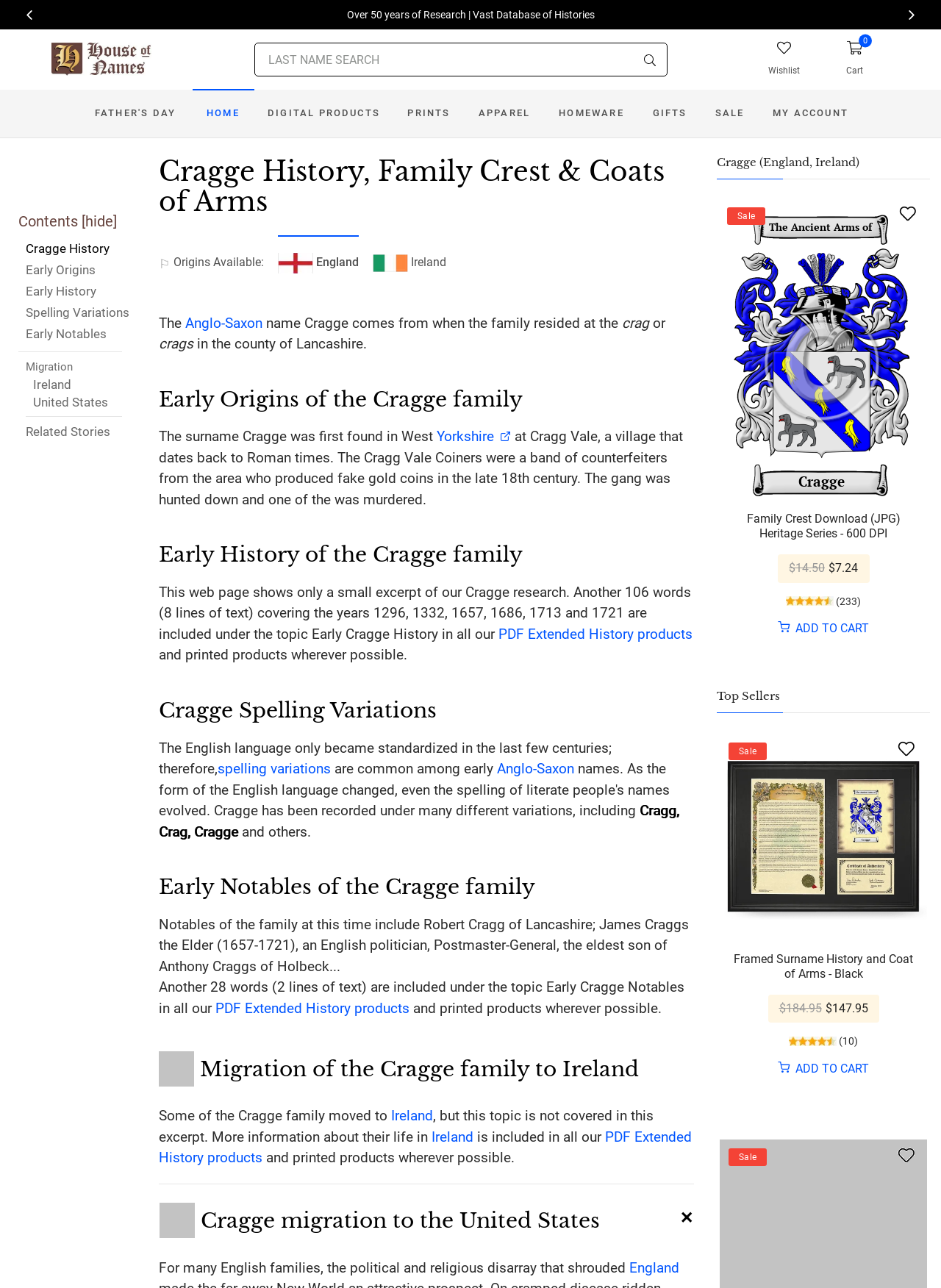Provide the bounding box coordinates for the UI element described in this sentence: "Disclaimer". The coordinates should be four float values between 0 and 1, i.e., [left, top, right, bottom].

None